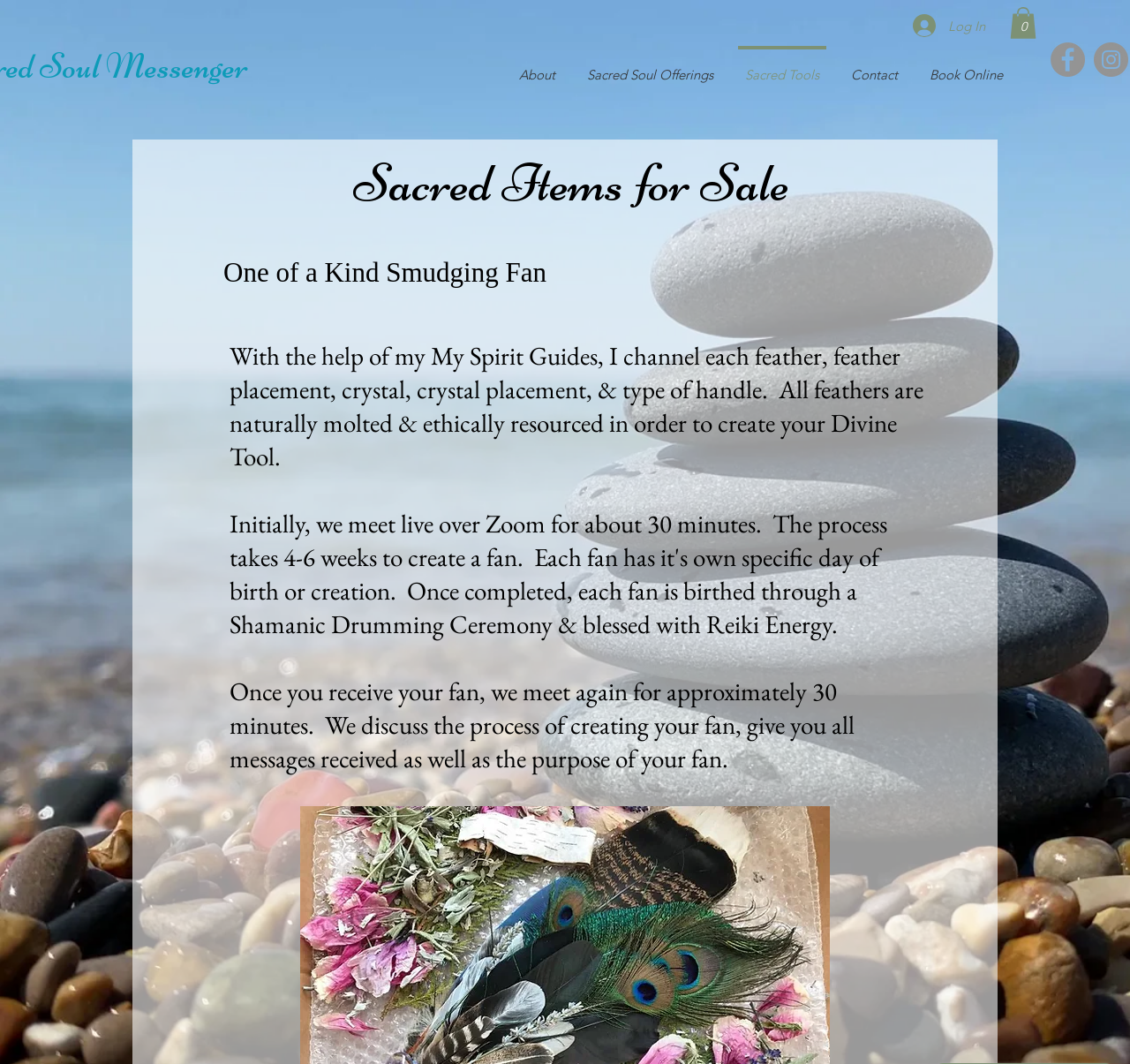Could you indicate the bounding box coordinates of the region to click in order to complete this instruction: "Open Whatsapp".

None